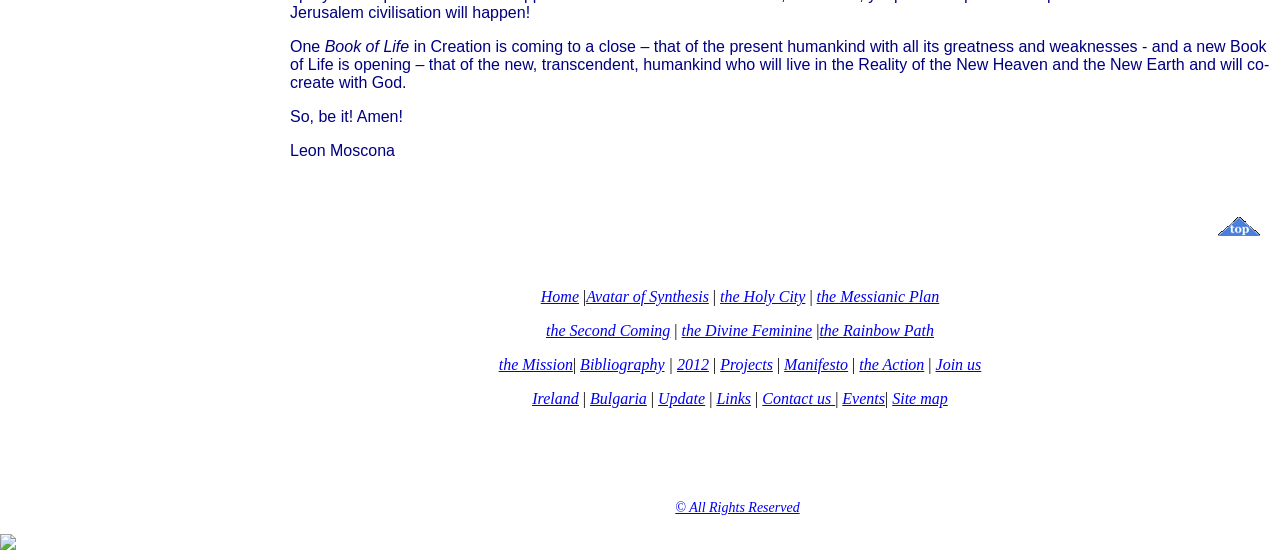Locate the bounding box coordinates of the clickable region to complete the following instruction: "Click on the 'the Messianic Plan' link."

[0.638, 0.523, 0.734, 0.554]